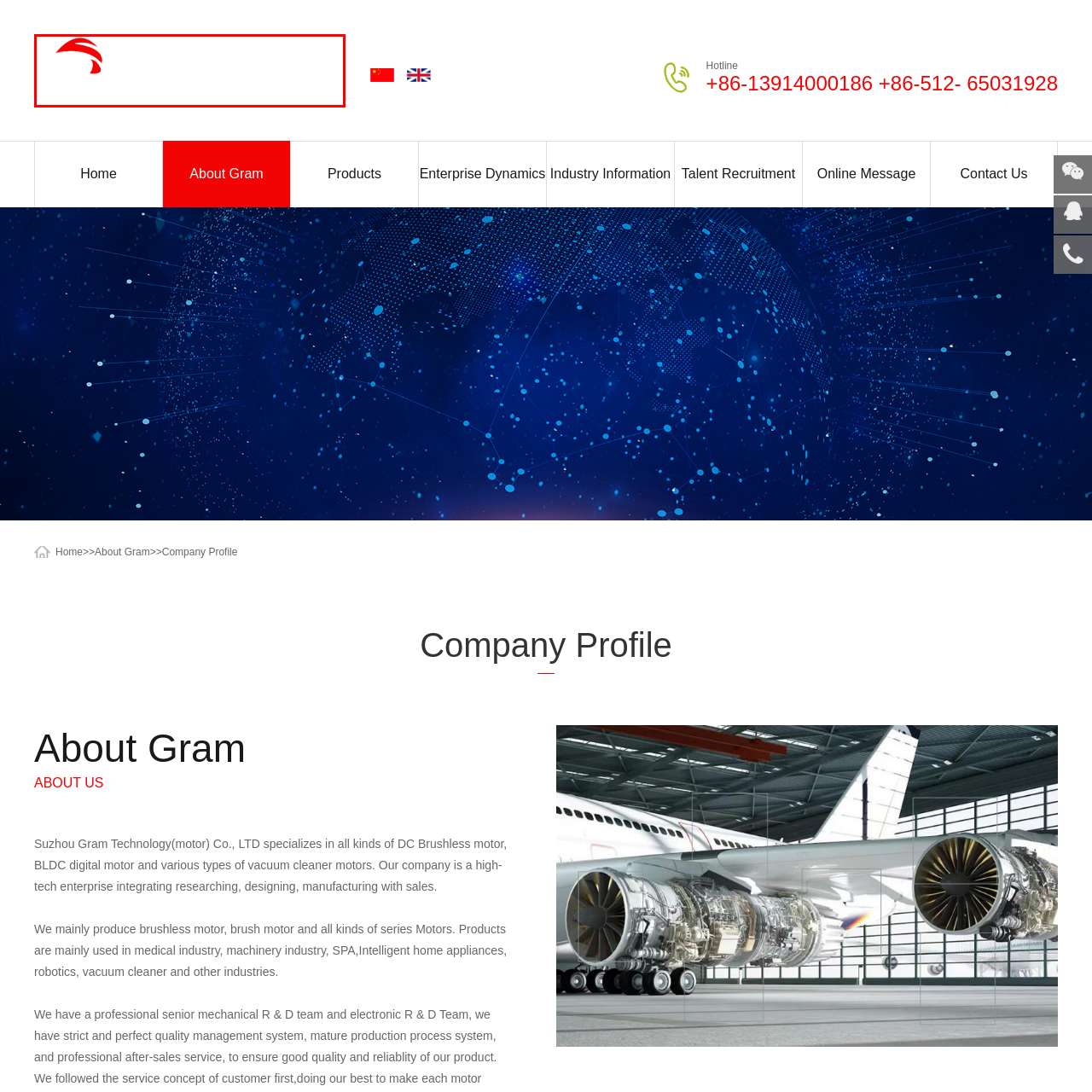Detail the features and elements seen in the red-circled portion of the image.

The image features the logo of Suzhou Gram Technology (Motor) Co., LTD, prominently displayed to reflect the company's identity as a high-tech enterprise specializing in the design and manufacturing of various types of motors, including DC brushless motors and vacuum cleaner motors. The logo's design likely incorporates dynamic elements, symbolizing innovation and engineering precision, aligning with the company's mission to integrate research, design, and sales within the motor industry. This visual representation serves to reinforce brand recognition and convey the company’s expertise in delivering cutting-edge technology for diverse applications, such as in the medical and machinery sectors, as well as in smart home appliances and robotics.